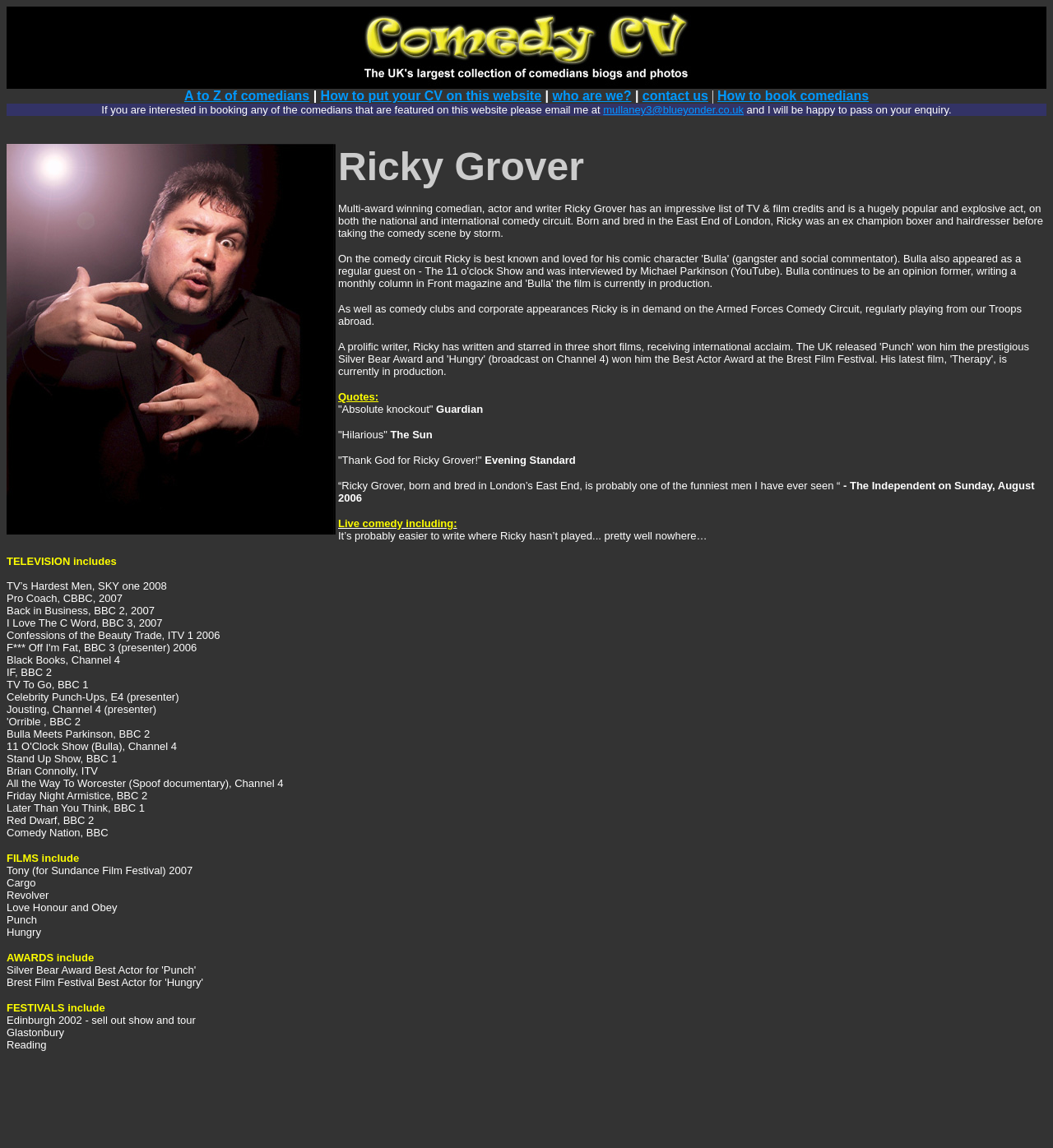Find the bounding box of the UI element described as: "who are we?". The bounding box coordinates should be given as four float values between 0 and 1, i.e., [left, top, right, bottom].

[0.525, 0.077, 0.6, 0.09]